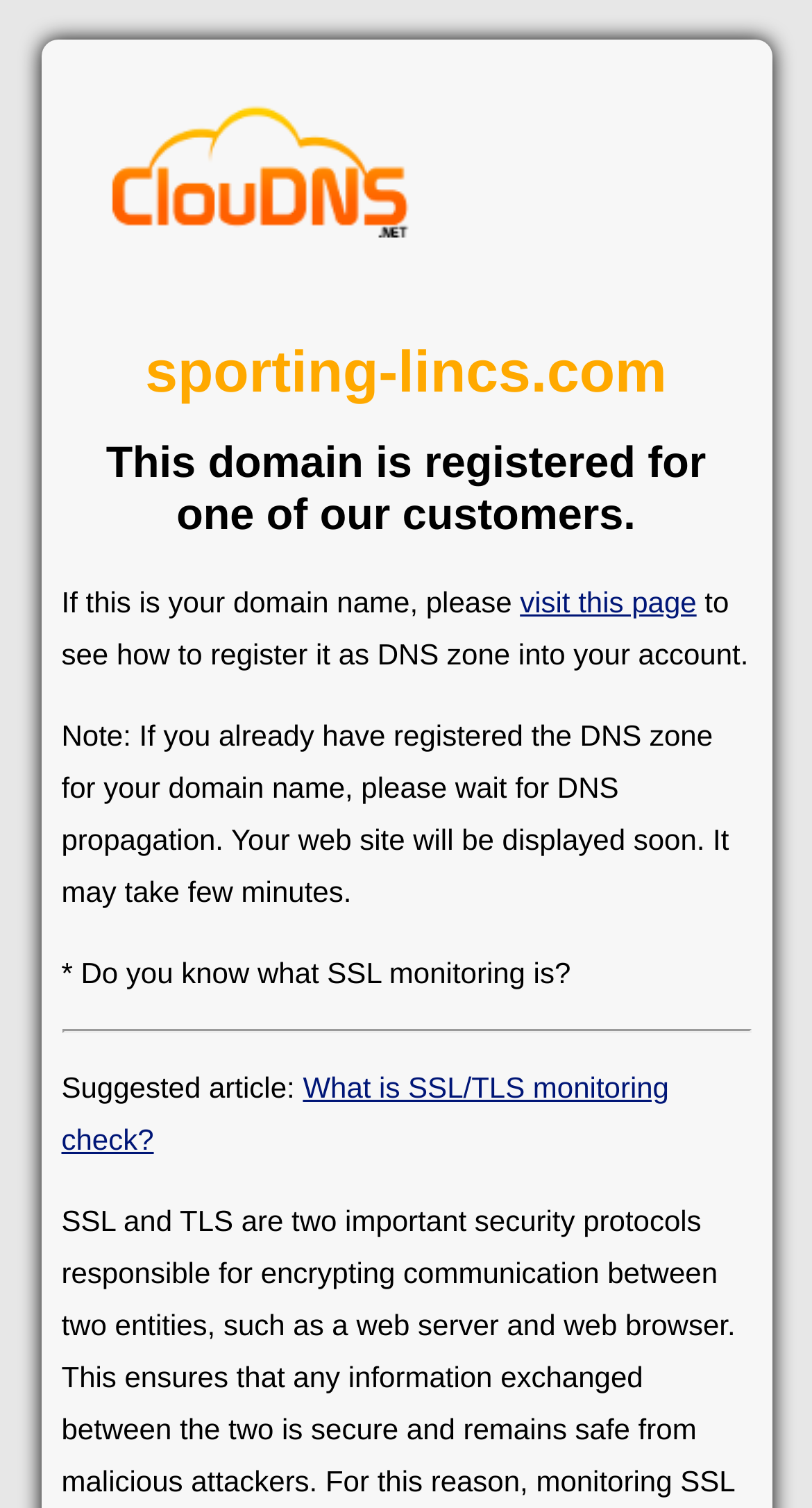Find the bounding box coordinates for the element described here: "What is SSL/TLS monitoring check?".

[0.076, 0.71, 0.824, 0.766]